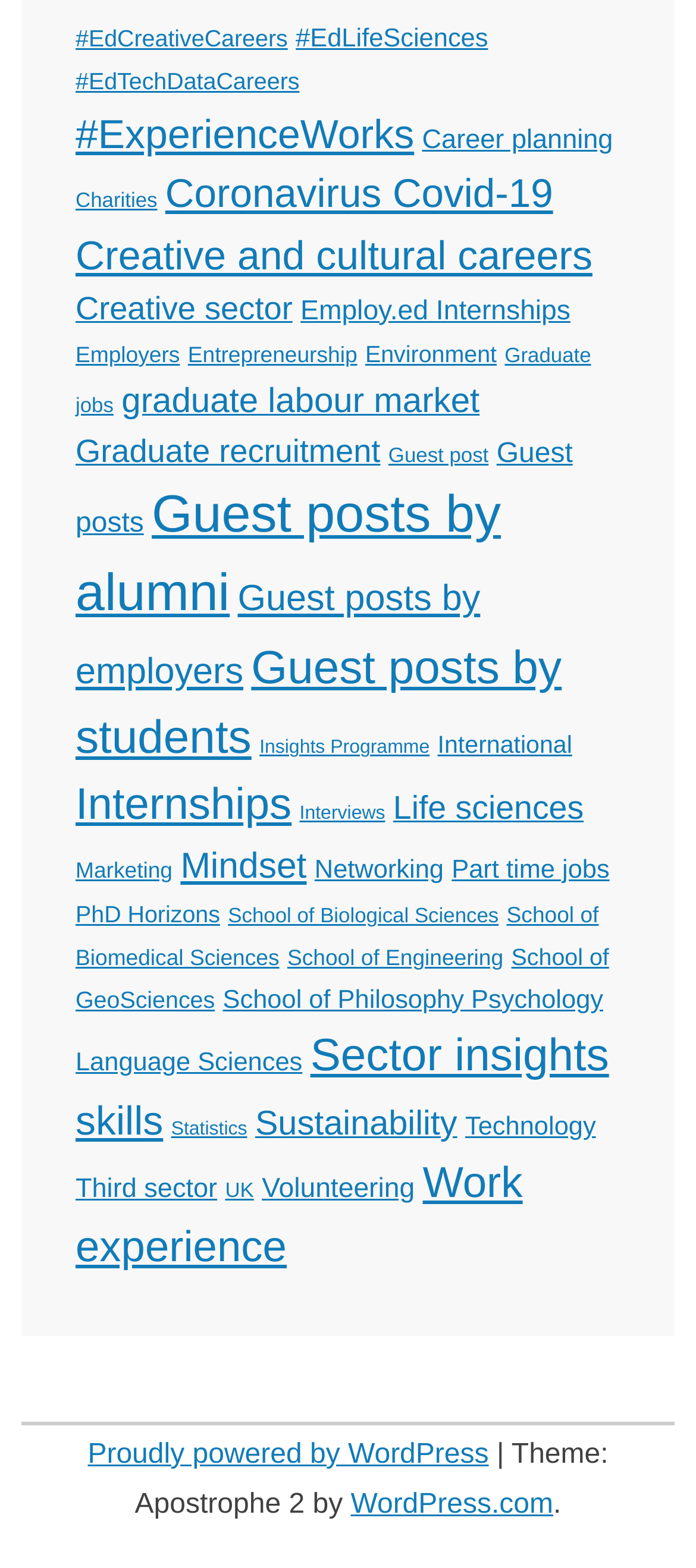Using the element description Proudly powered by WordPress, predict the bounding box coordinates for the UI element. Provide the coordinates in (top-left x, top-left y, bottom-right x, bottom-right y) format with values ranging from 0 to 1.

[0.126, 0.918, 0.702, 0.937]